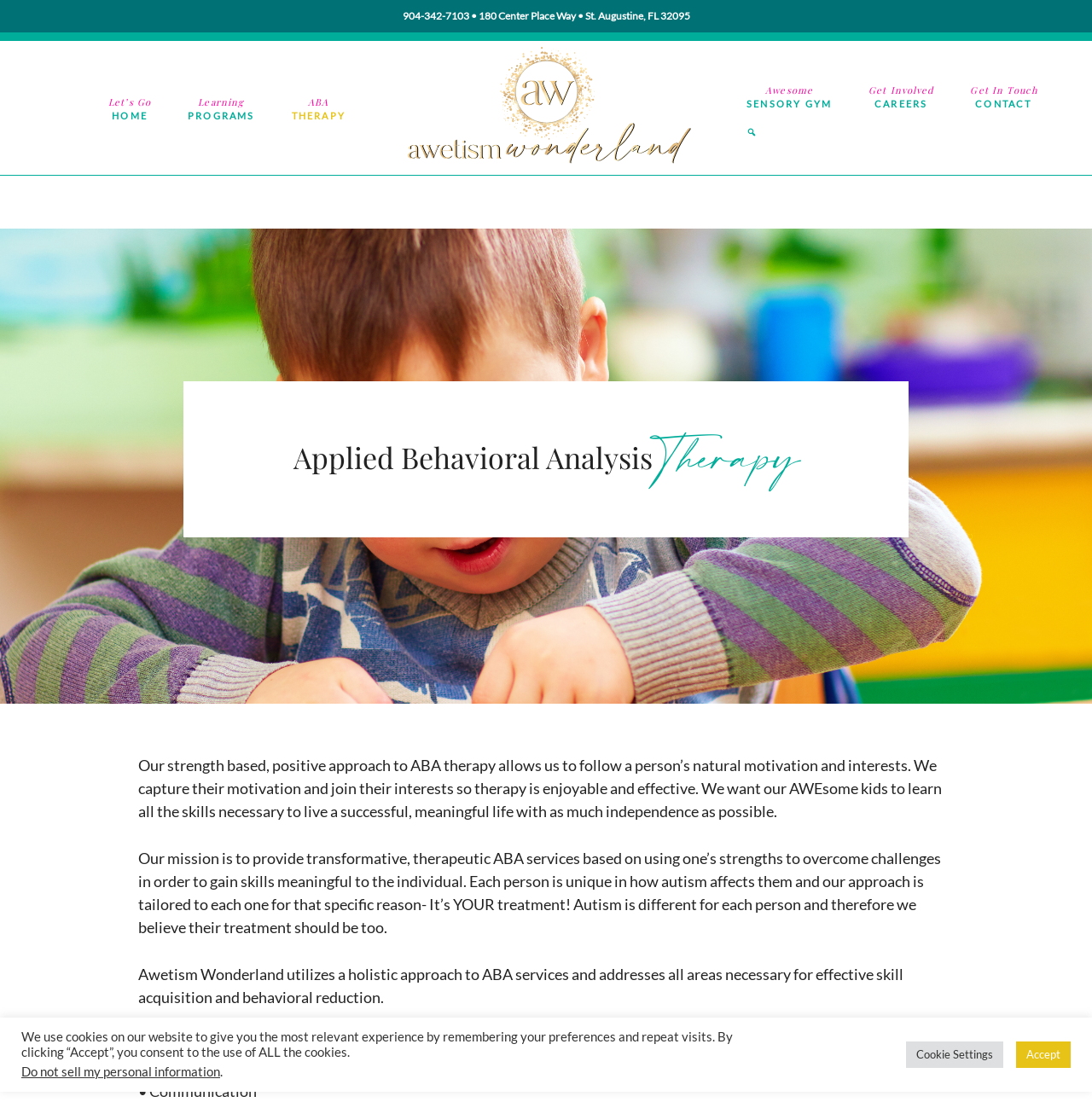Please locate the clickable area by providing the bounding box coordinates to follow this instruction: "Explore the sensory gym".

[0.668, 0.069, 0.778, 0.105]